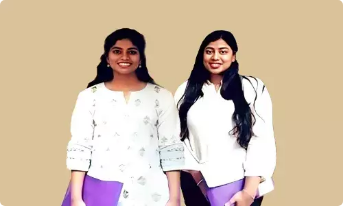How many women are in the image?
Refer to the screenshot and respond with a concise word or phrase.

Two